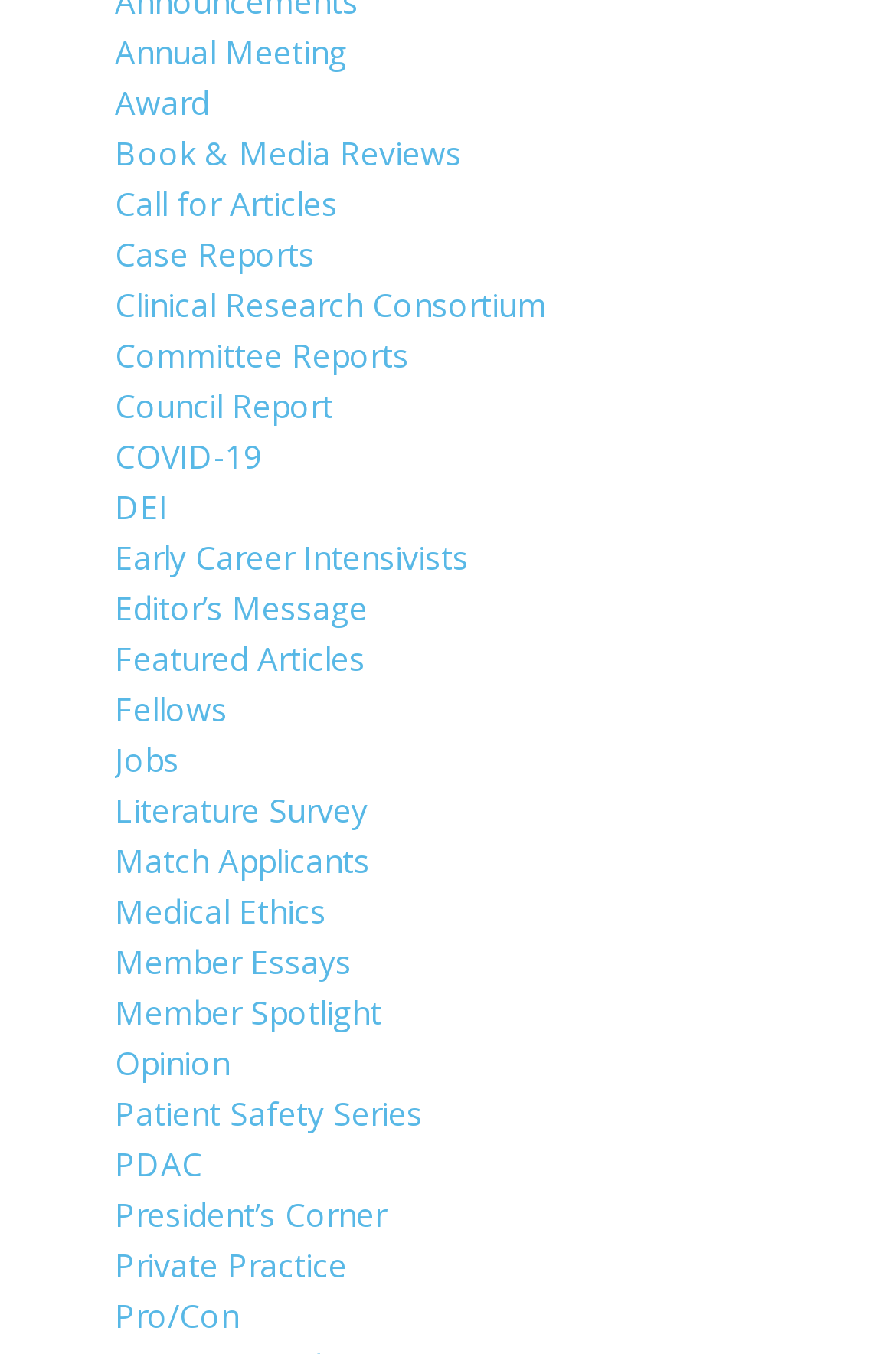Use a single word or phrase to answer this question: 
How many links are related to medical topics?

At least 10